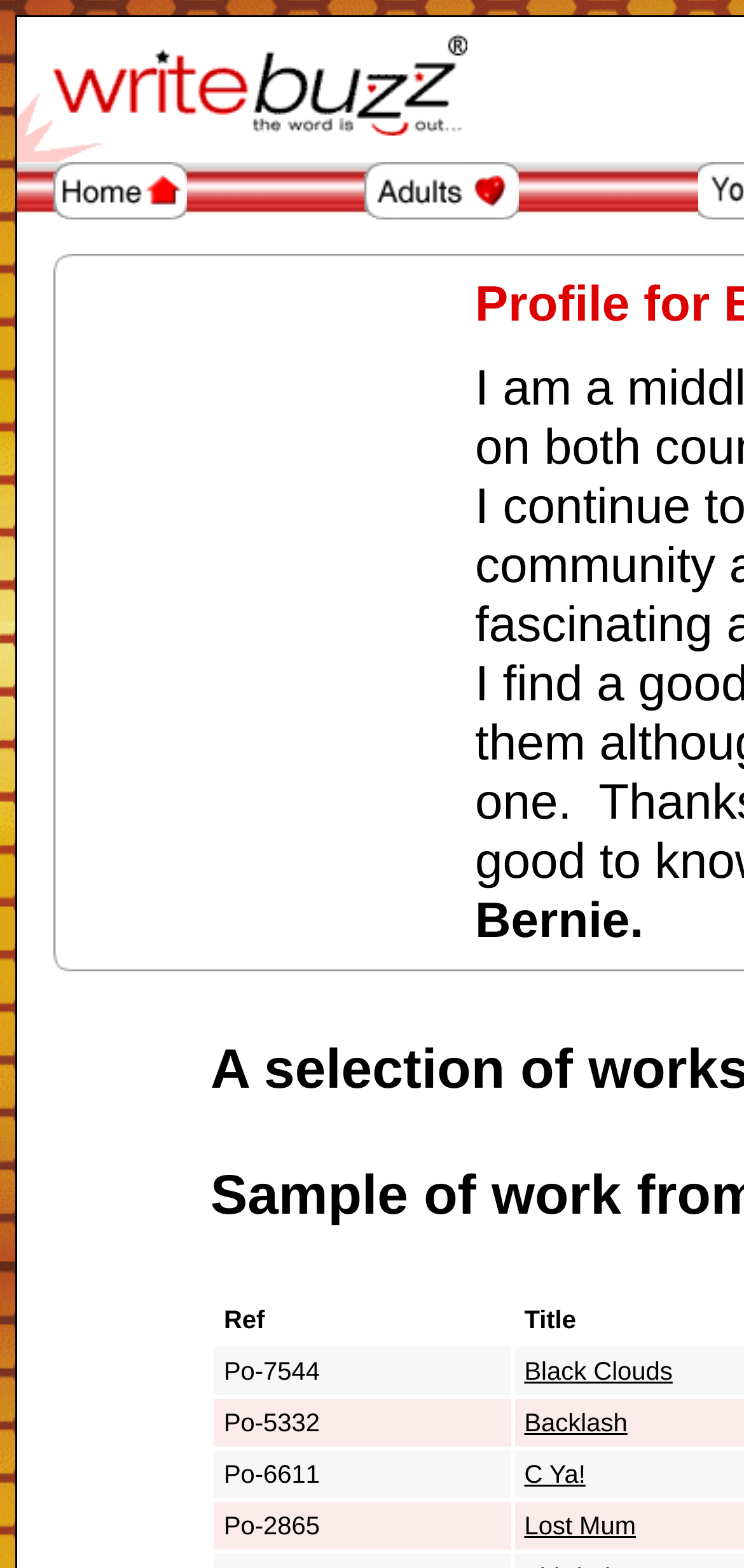Describe all significant elements and features of the webpage.

This webpage is a profile page for Bernie Pointer, a writer, on a writing community platform called Writebuzz. At the top of the page, there is a logo of Writebuzz, an image with the text "writebuzz®". Below the logo, there is a navigation menu with four tabs: "Home", "Adults", and two empty tabs. The "Home" tab is currently selected.

On the main content area, there is a section with the title "Bernie." which is likely the profile header. Below the header, there is a grid of four cells, each containing a link to a poem written by Bernie Pointer. The poems are titled "Black Clouds", "Backlash", "C Ya!", and "Lost Mum". The links are arranged in a vertical column, with the most recent poem at the top.